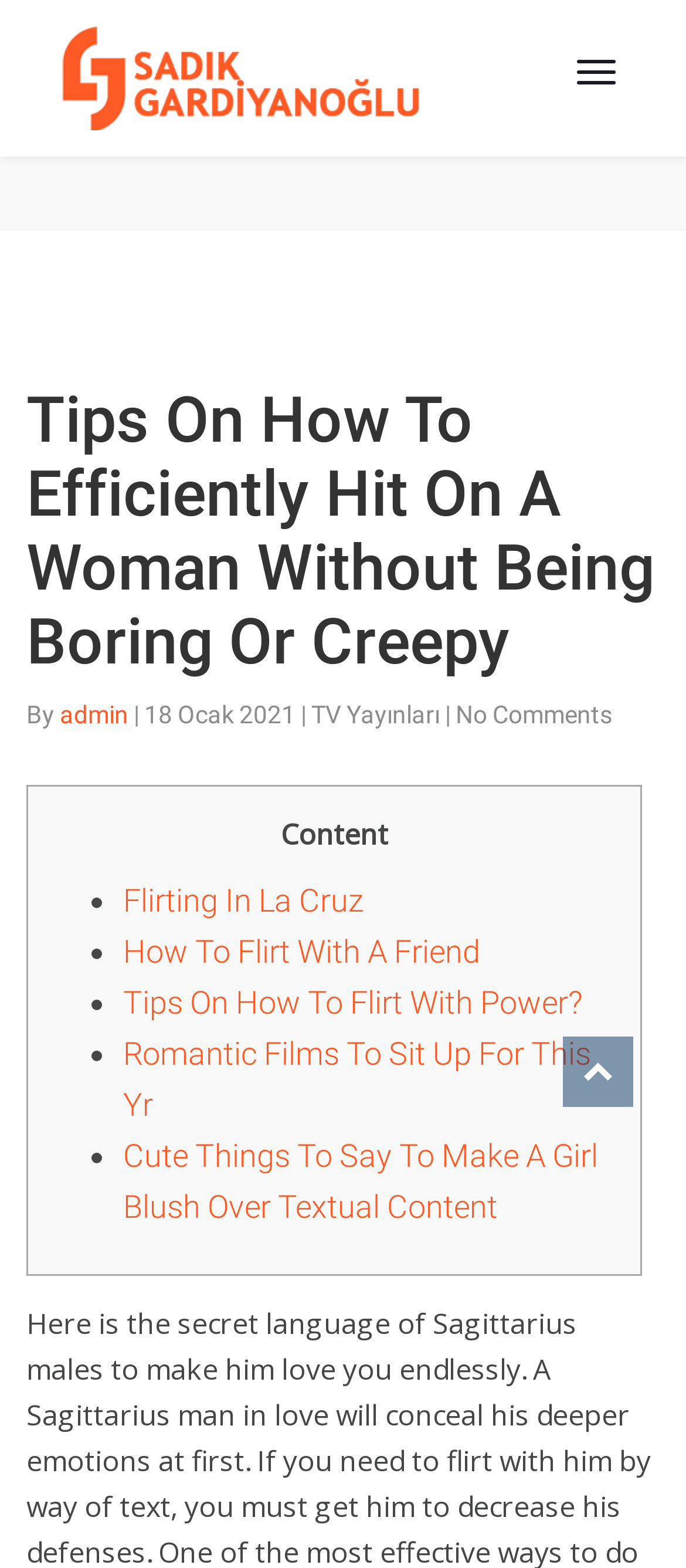Select the bounding box coordinates of the element I need to click to carry out the following instruction: "Visit Sadık Gardiyanoğlu's homepage".

[0.077, 0.023, 0.631, 0.071]